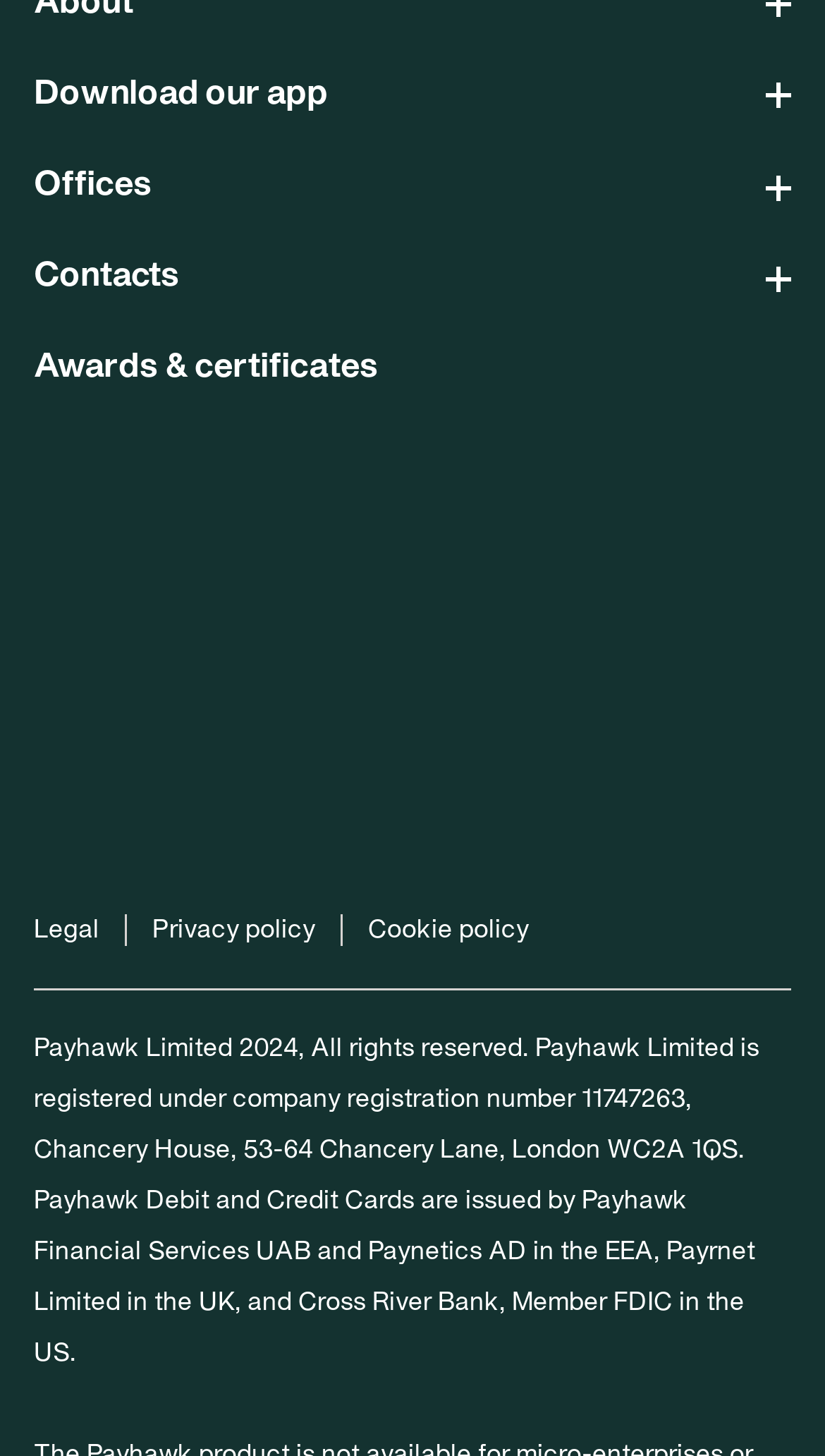Provide the bounding box coordinates for the UI element described in this sentence: "Download our app". The coordinates should be four float values between 0 and 1, i.e., [left, top, right, bottom].

[0.041, 0.052, 0.959, 0.08]